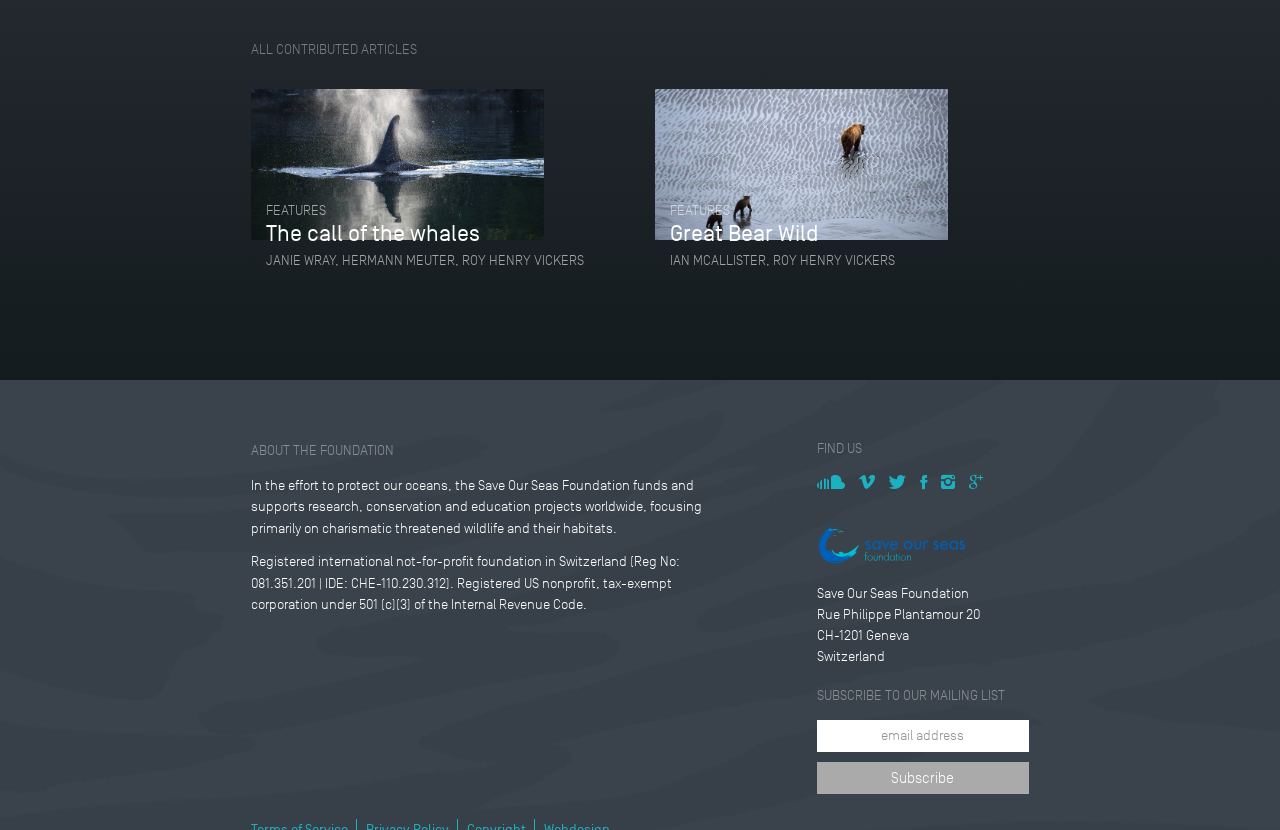Please identify the bounding box coordinates of the region to click in order to complete the given instruction: "Share this selection". The coordinates should be four float numbers between 0 and 1, i.e., [left, top, right, bottom].

[0.008, 0.475, 0.125, 0.5]